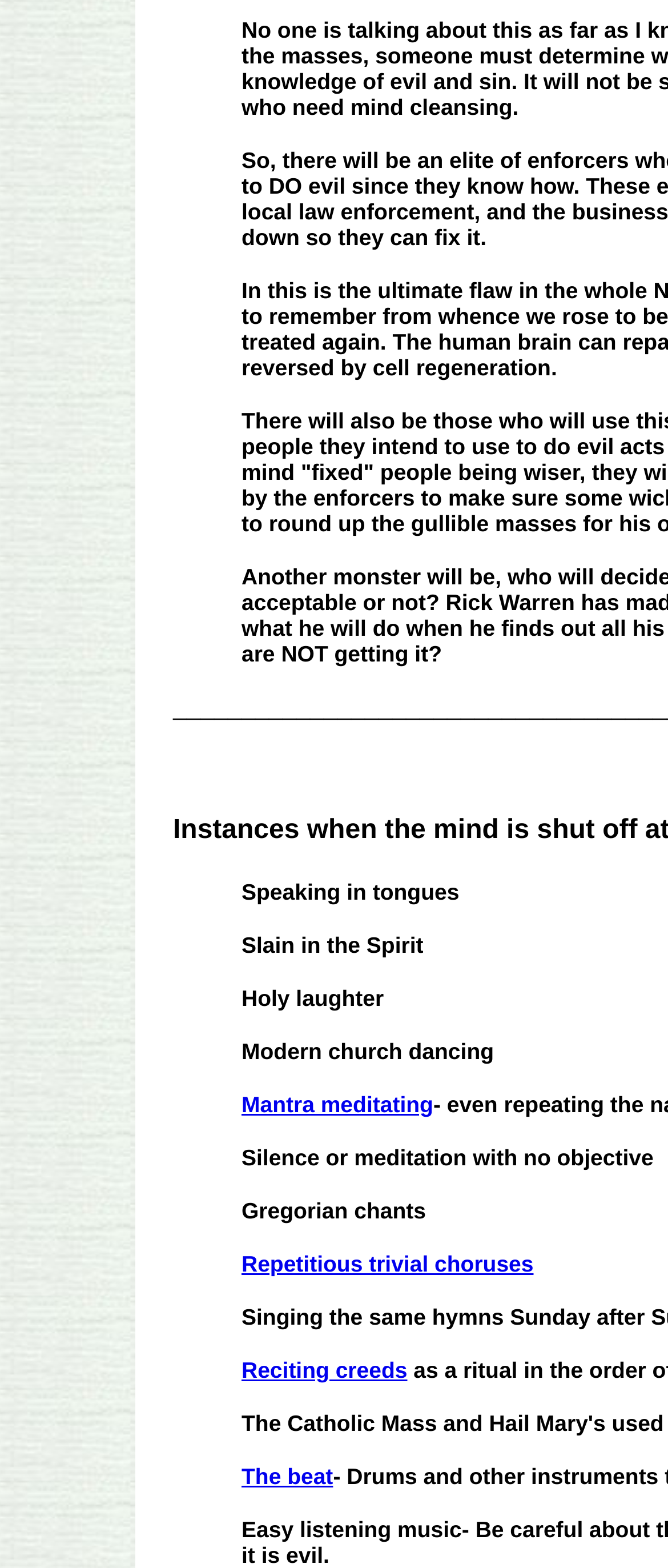How many links are present on the webpage?
Using the image, respond with a single word or phrase.

4